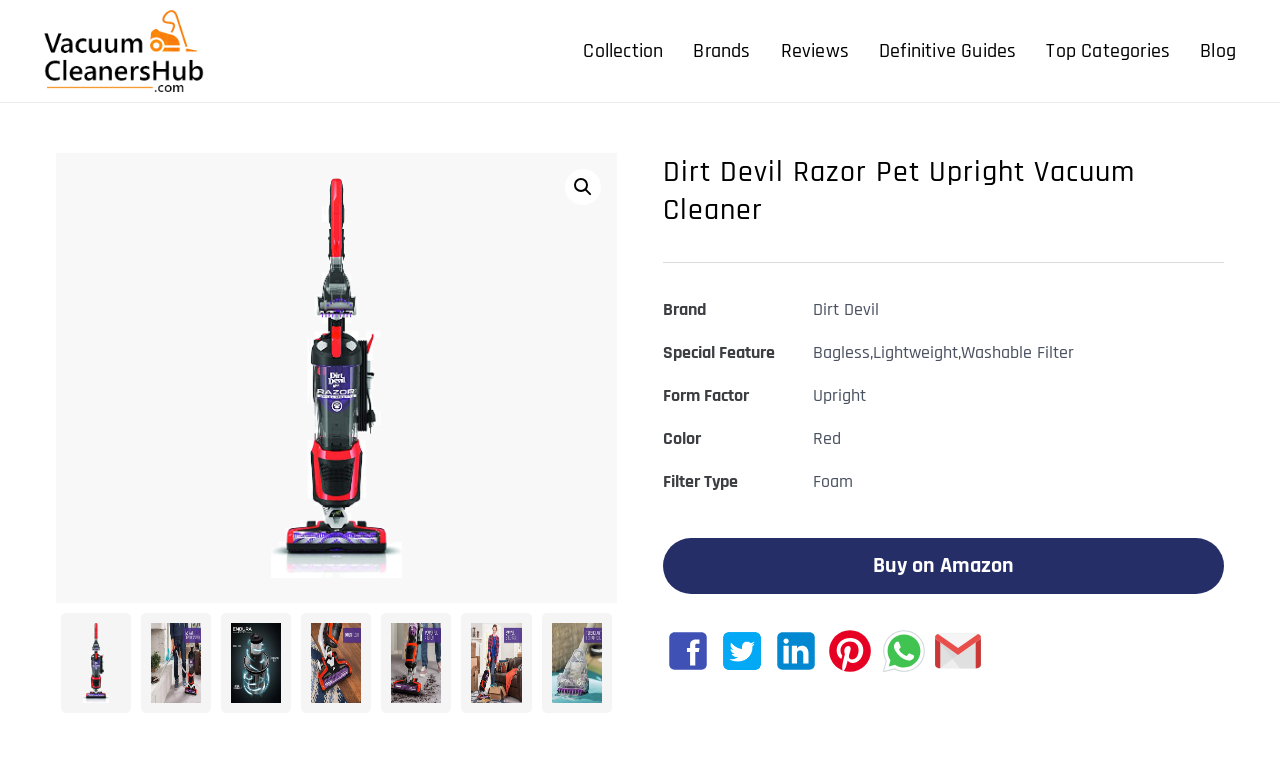Look at the image and give a detailed response to the following question: What is the brand of the vacuum cleaner?

I found the answer by looking at the table on the webpage, specifically the row with the header 'Brand' and the cell containing the text 'Dirt Devil'.